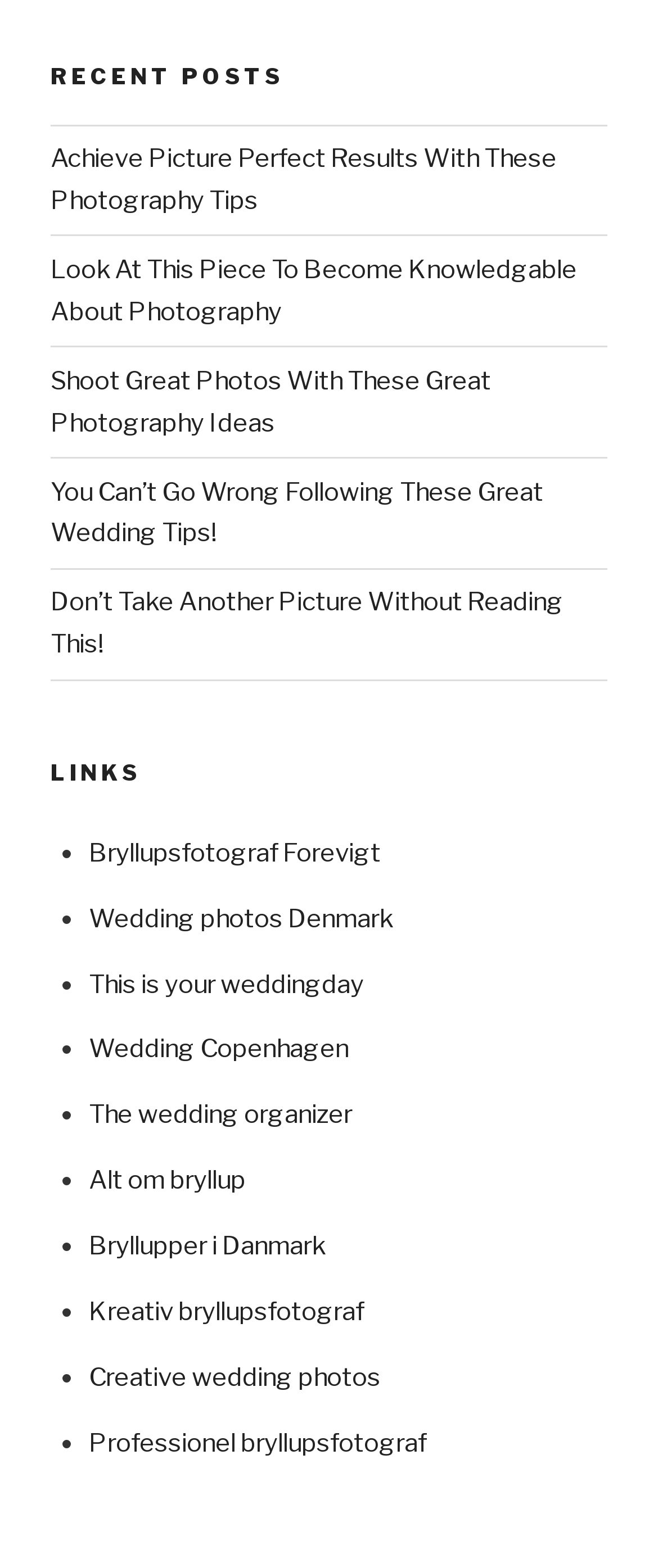Reply to the question below using a single word or brief phrase:
How many links are listed under 'Recent Posts'?

6